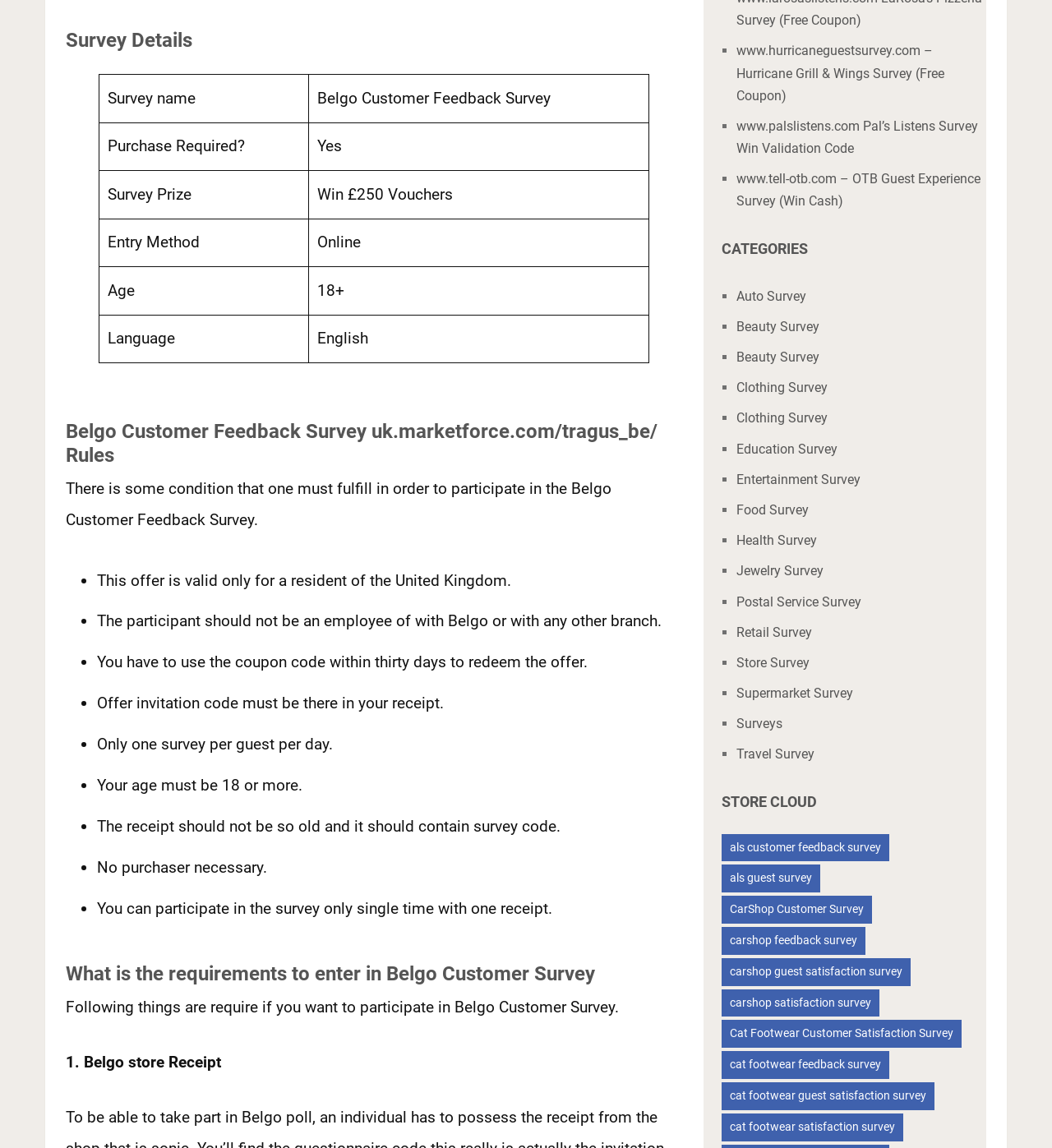Use a single word or phrase to answer the following:
What is the language required for the survey?

English